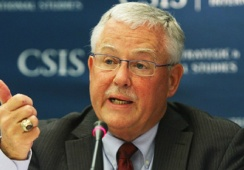What is the likely topic of discussion?
Answer the question based on the image using a single word or a brief phrase.

National security or international relations